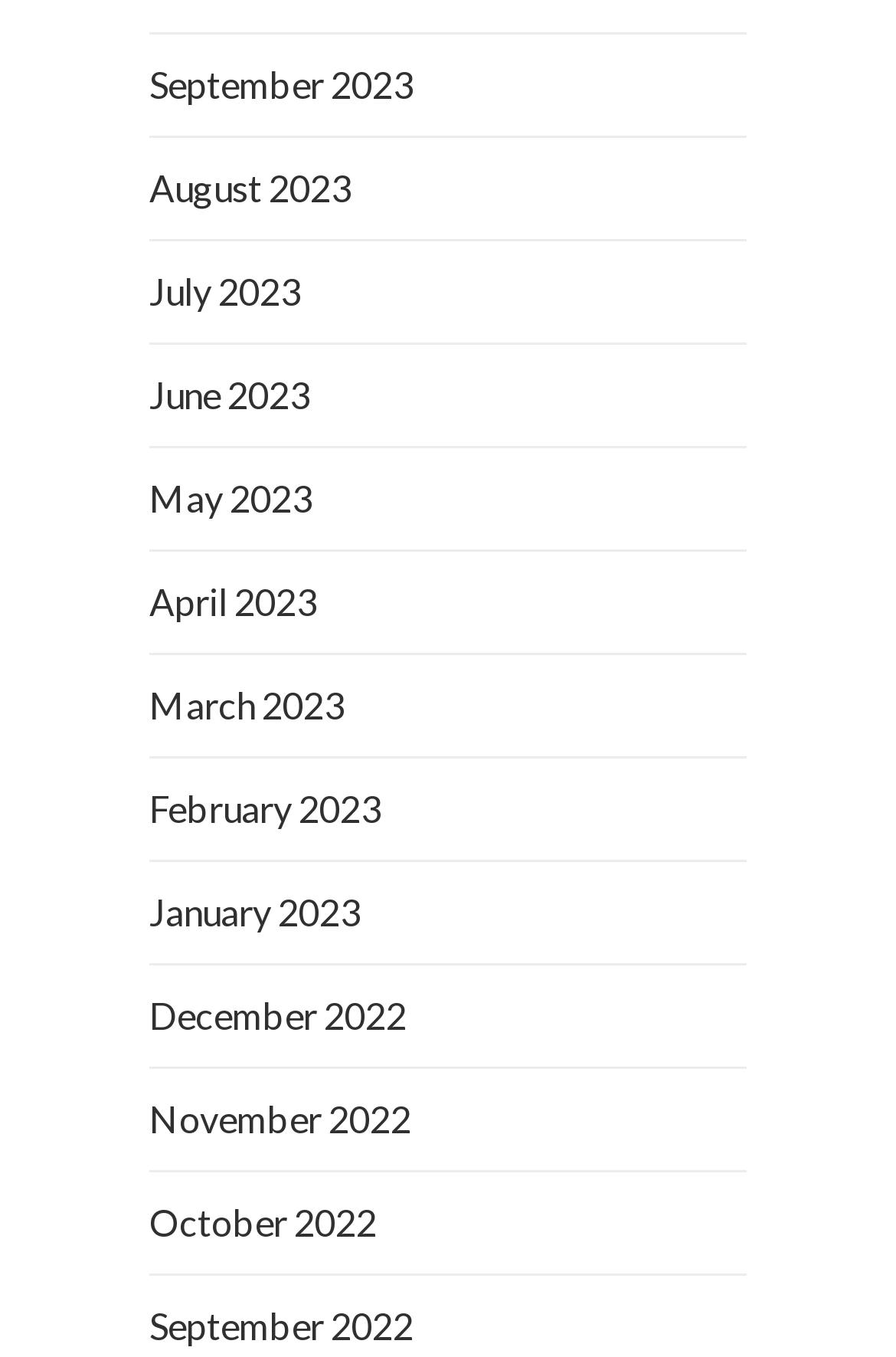Please specify the bounding box coordinates of the clickable section necessary to execute the following command: "Click on 'Read More'".

None